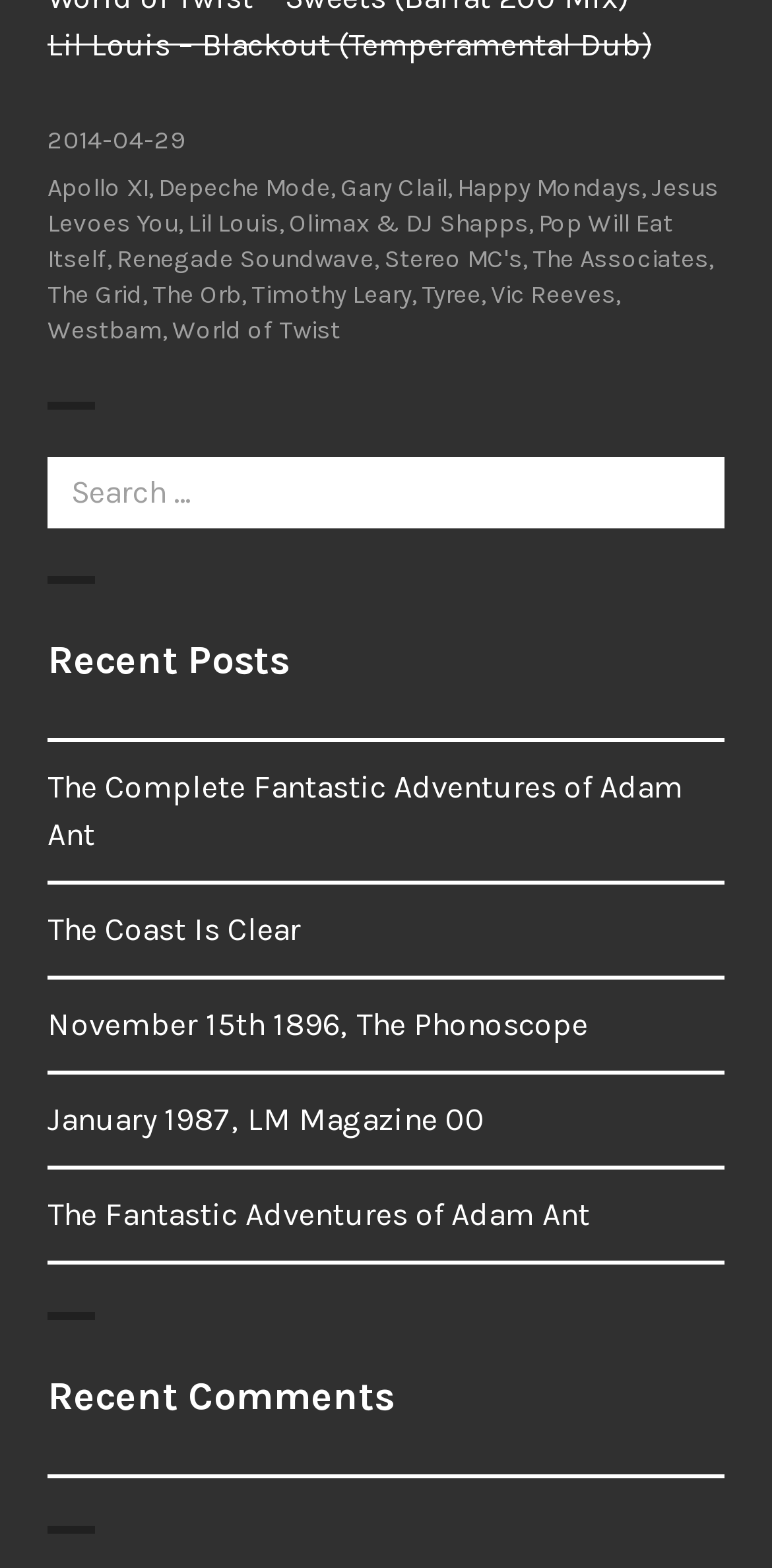Please identify the bounding box coordinates of the area that needs to be clicked to follow this instruction: "Check the recent comments".

[0.062, 0.872, 0.938, 0.91]